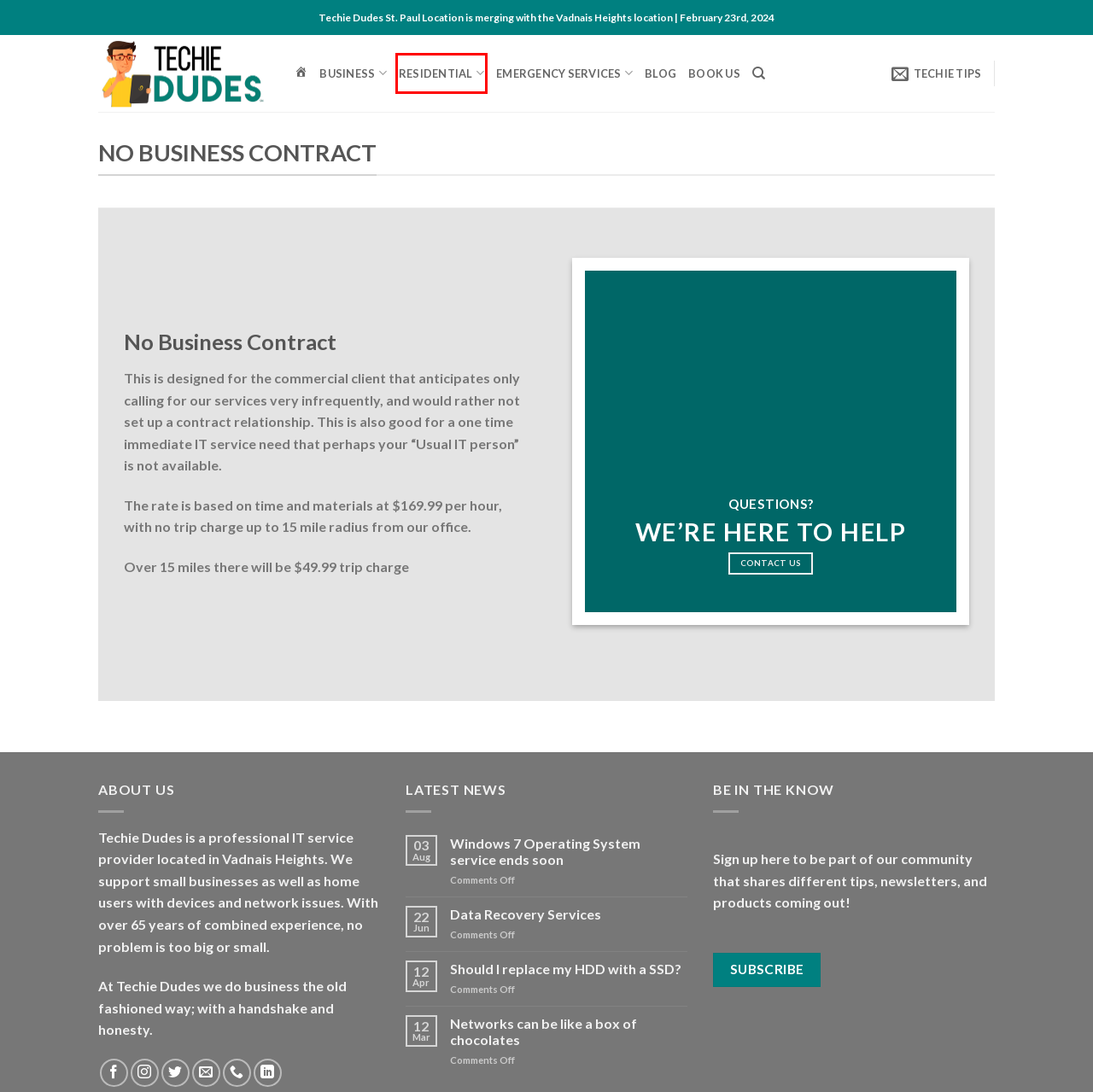You’re provided with a screenshot of a webpage that has a red bounding box around an element. Choose the best matching webpage description for the new page after clicking the element in the red box. The options are:
A. Networks can be like a box of chocolates – Techie Dudes
B. Residential – Techie Dudes
C. Techie Dudes – Business IT Services, Computer & Network Repair
D. Book Us – Techie Dudes
E. Newsletter – Techie Dudes
F. Should I replace my HDD with a SSD? – Techie Dudes
G. Business Solutions – Techie Dudes
H. Techie Blog – Techie Dudes

B